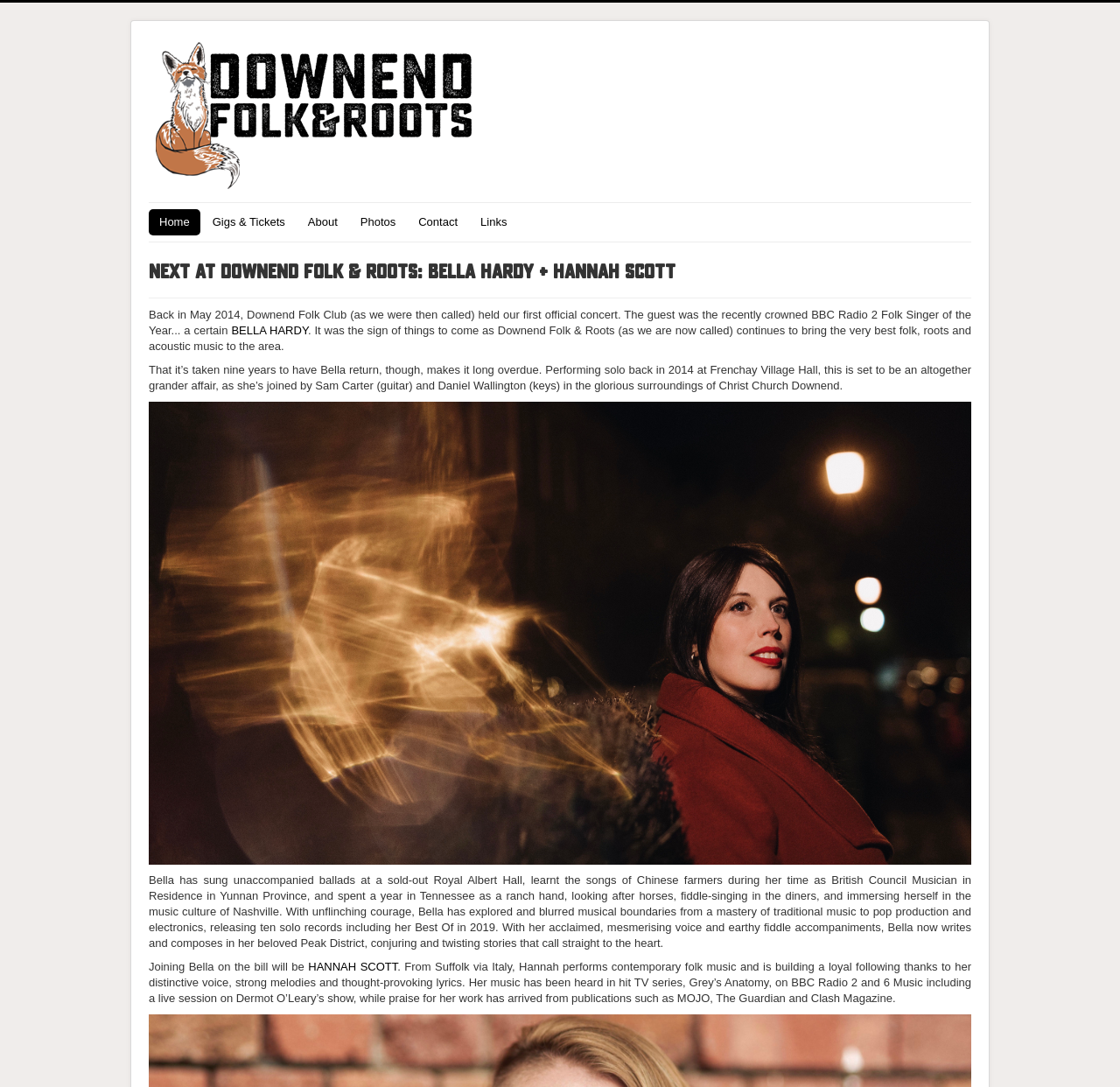Identify the bounding box coordinates for the region to click in order to carry out this instruction: "Learn more about 'HANNAH SCOTT'". Provide the coordinates using four float numbers between 0 and 1, formatted as [left, top, right, bottom].

[0.275, 0.883, 0.355, 0.895]